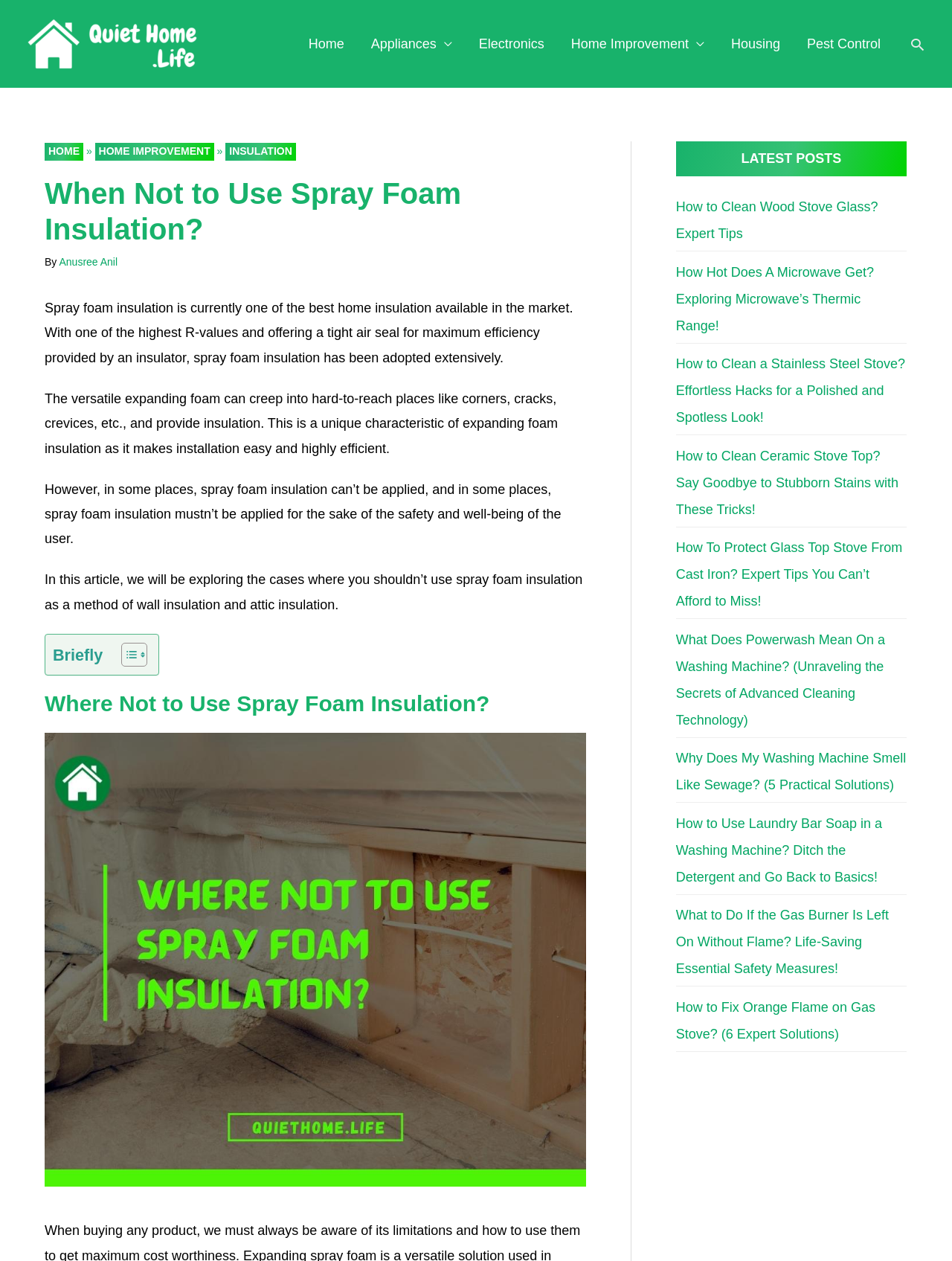What is the topic of the article?
Using the image as a reference, answer with just one word or a short phrase.

Spray foam insulation